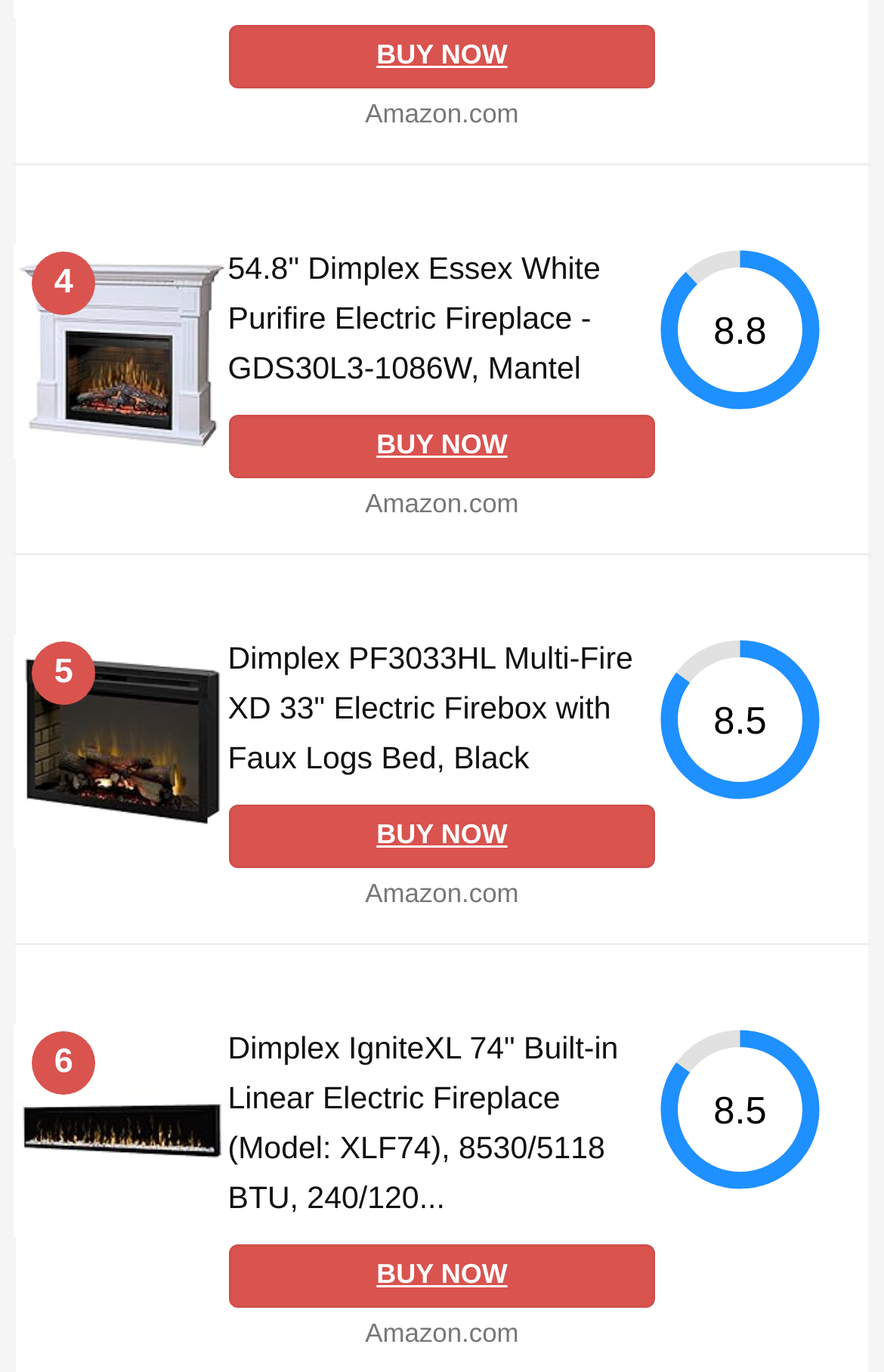Use a single word or phrase to respond to the question:
What is the rating of the first product?

8.8